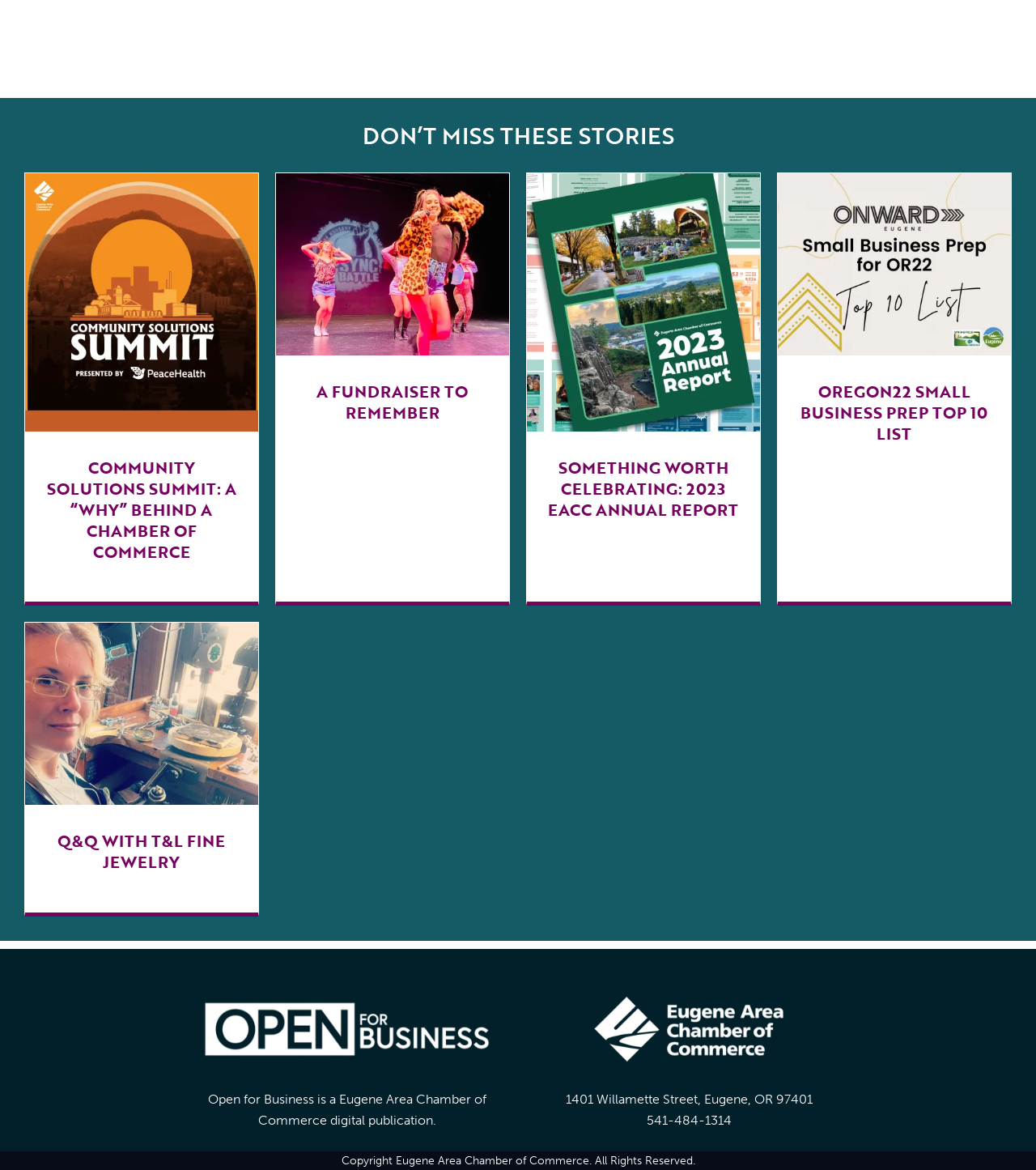Indicate the bounding box coordinates of the element that must be clicked to execute the instruction: "Read the article 'A Fundraiser to Remember'". The coordinates should be given as four float numbers between 0 and 1, i.e., [left, top, right, bottom].

[0.266, 0.148, 0.491, 0.304]